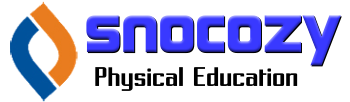Provide a one-word or one-phrase answer to the question:
What is the focus of the organization?

Physical Education